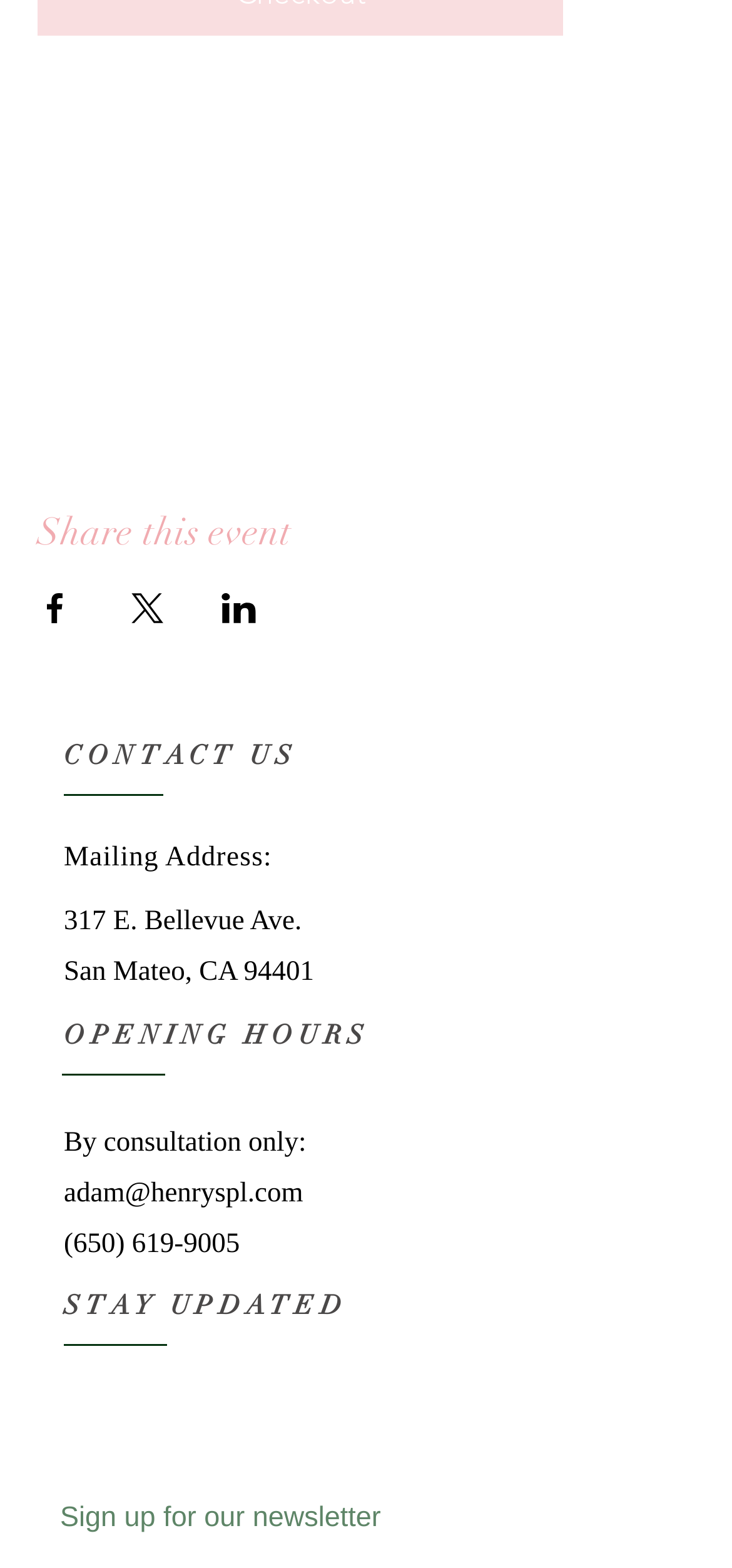Identify the bounding box coordinates of the region that needs to be clicked to carry out this instruction: "View event location map". Provide these coordinates as four float numbers ranging from 0 to 1, i.e., [left, top, right, bottom].

[0.0, 0.065, 0.821, 0.281]